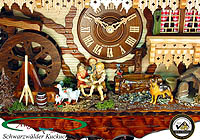What is featured in the foreground of the clock?
Examine the screenshot and reply with a single word or phrase.

Pastoral scene